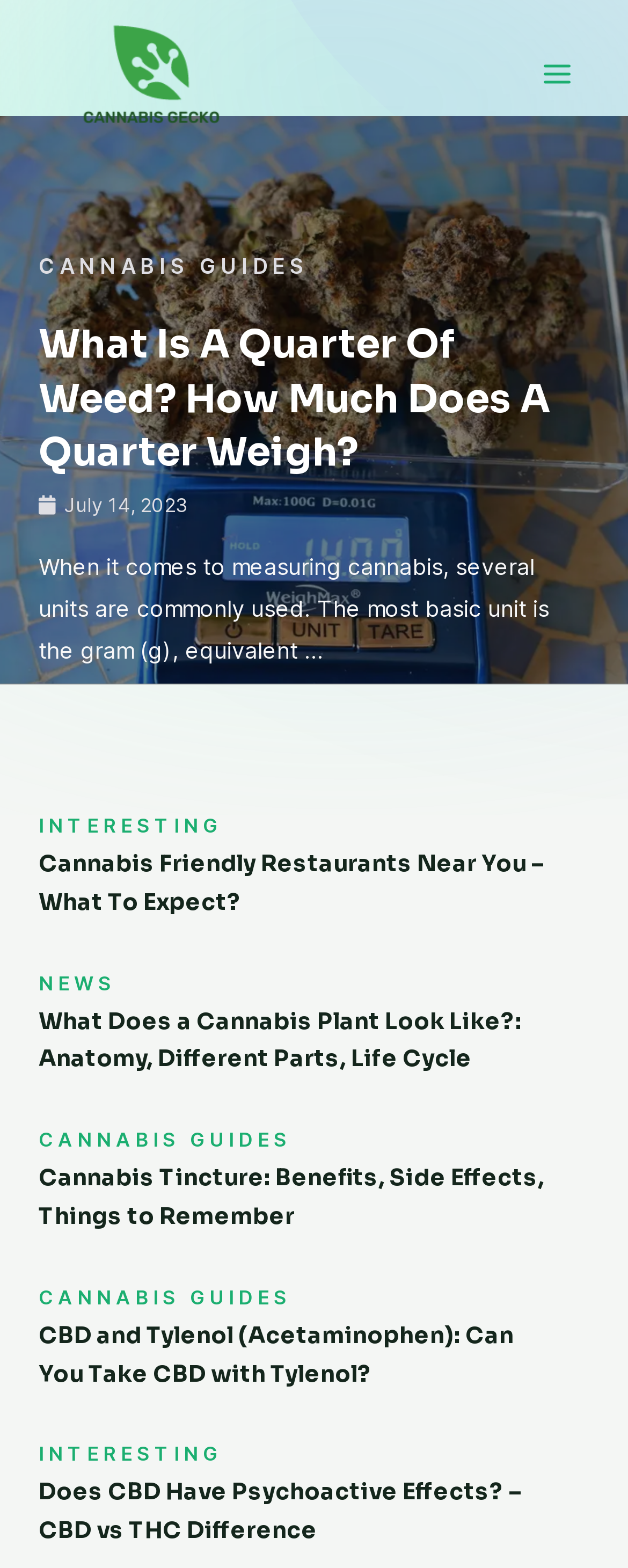Reply to the question below using a single word or brief phrase:
How many articles are listed under 'CANNABIS GUIDES'?

3